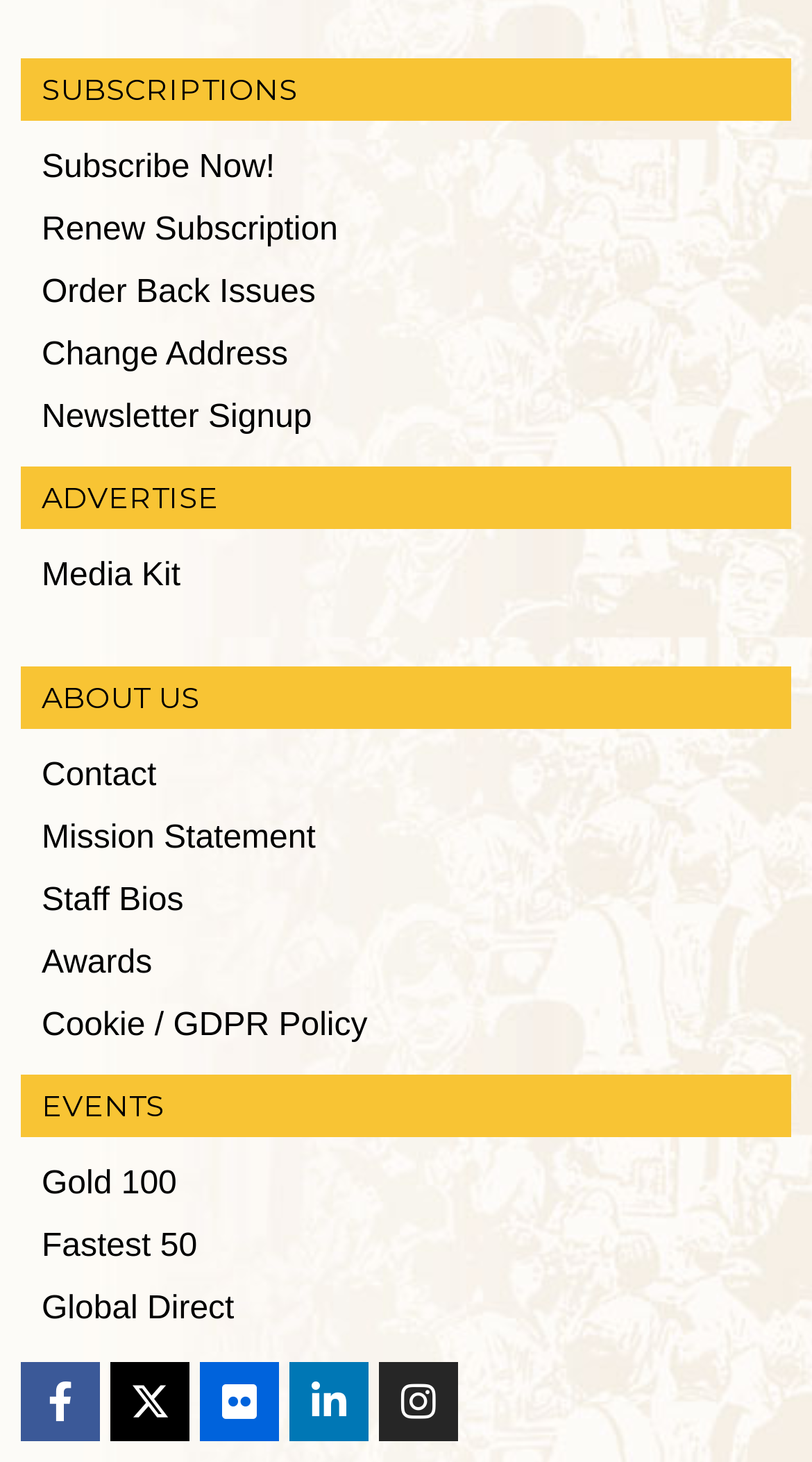Can you determine the bounding box coordinates of the area that needs to be clicked to fulfill the following instruction: "Order back issues"?

[0.026, 0.179, 0.974, 0.222]